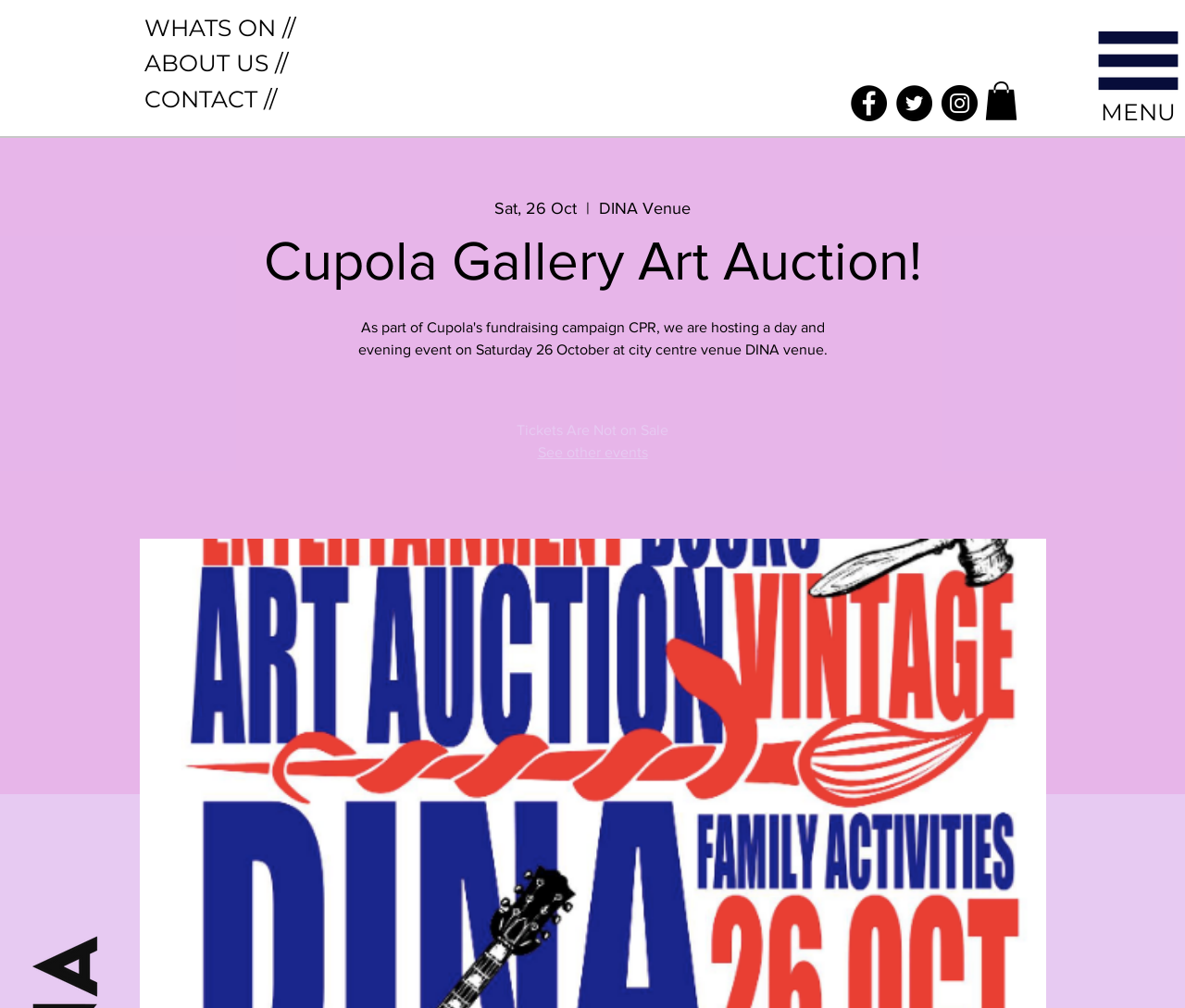What is the date of the event?
Identify the answer in the screenshot and reply with a single word or phrase.

Sat, 26 Oct